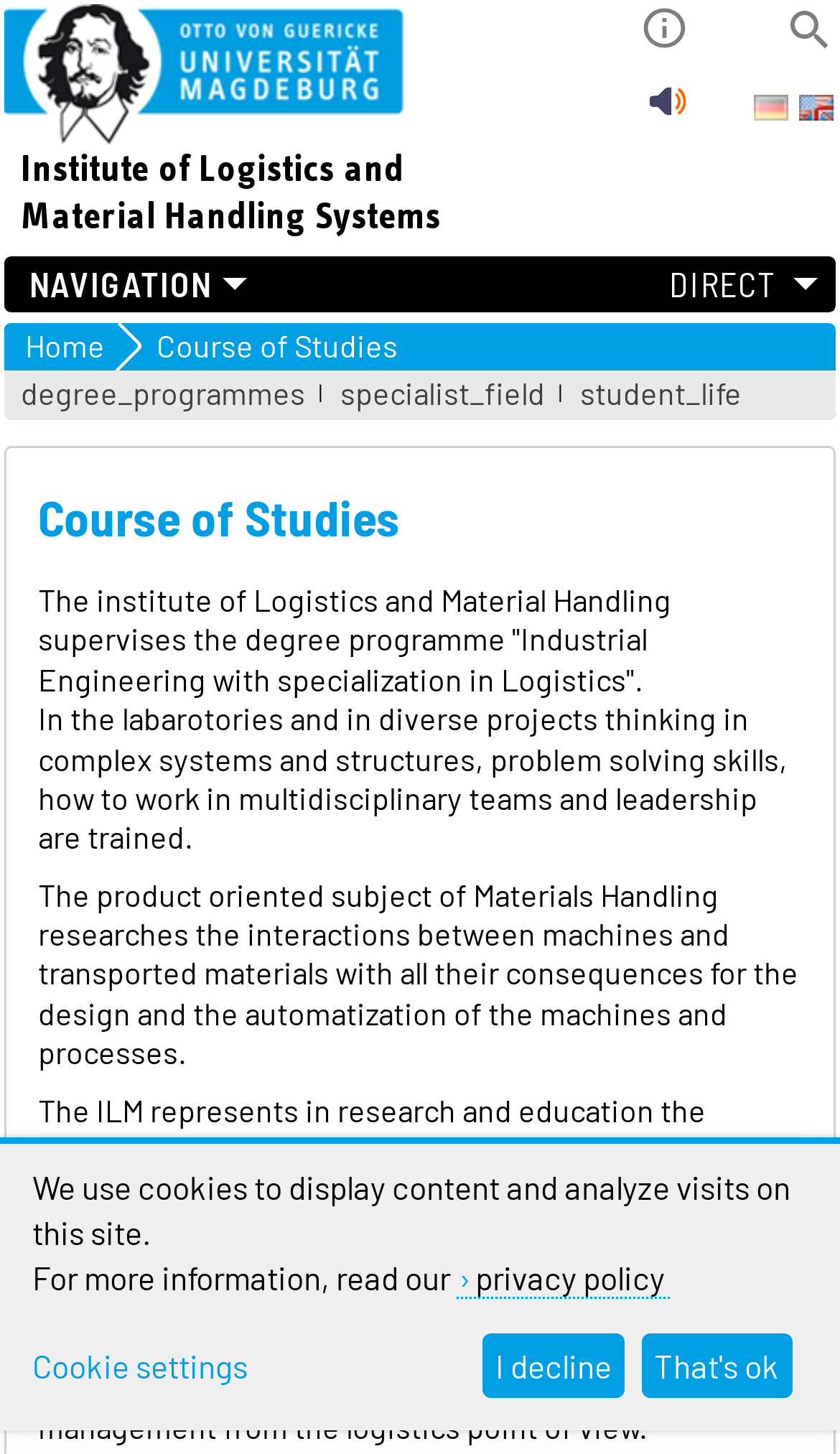Given the element description "specialist_field", identify the bounding box of the corresponding UI element.

[0.385, 0.255, 0.67, 0.289]